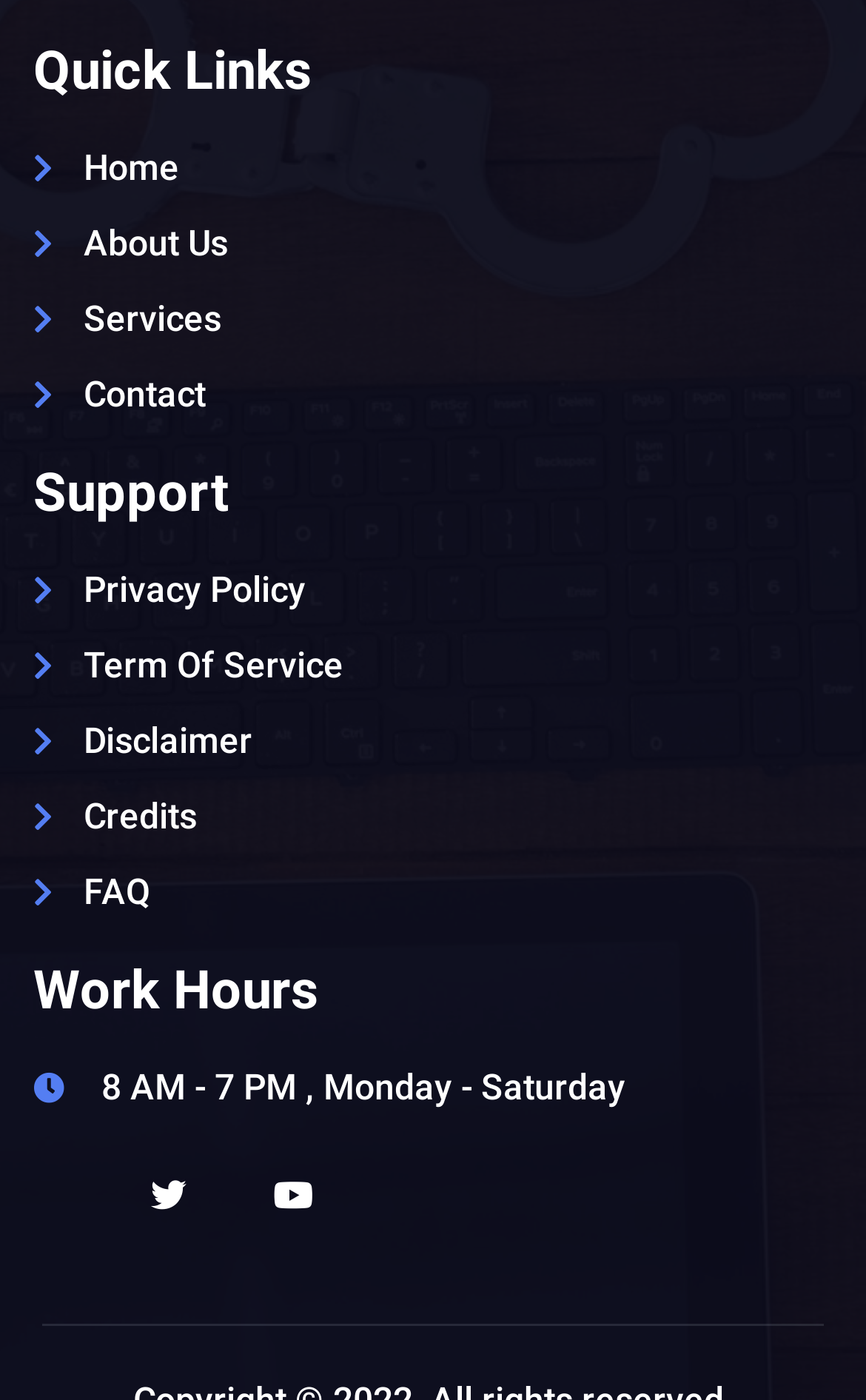What is the schedule of the organization?
Provide a fully detailed and comprehensive answer to the question.

Under the 'Work Hours' section, I found a static text element that displays the schedule of the organization, which is from 8 AM to 7 PM, Monday through Saturday.